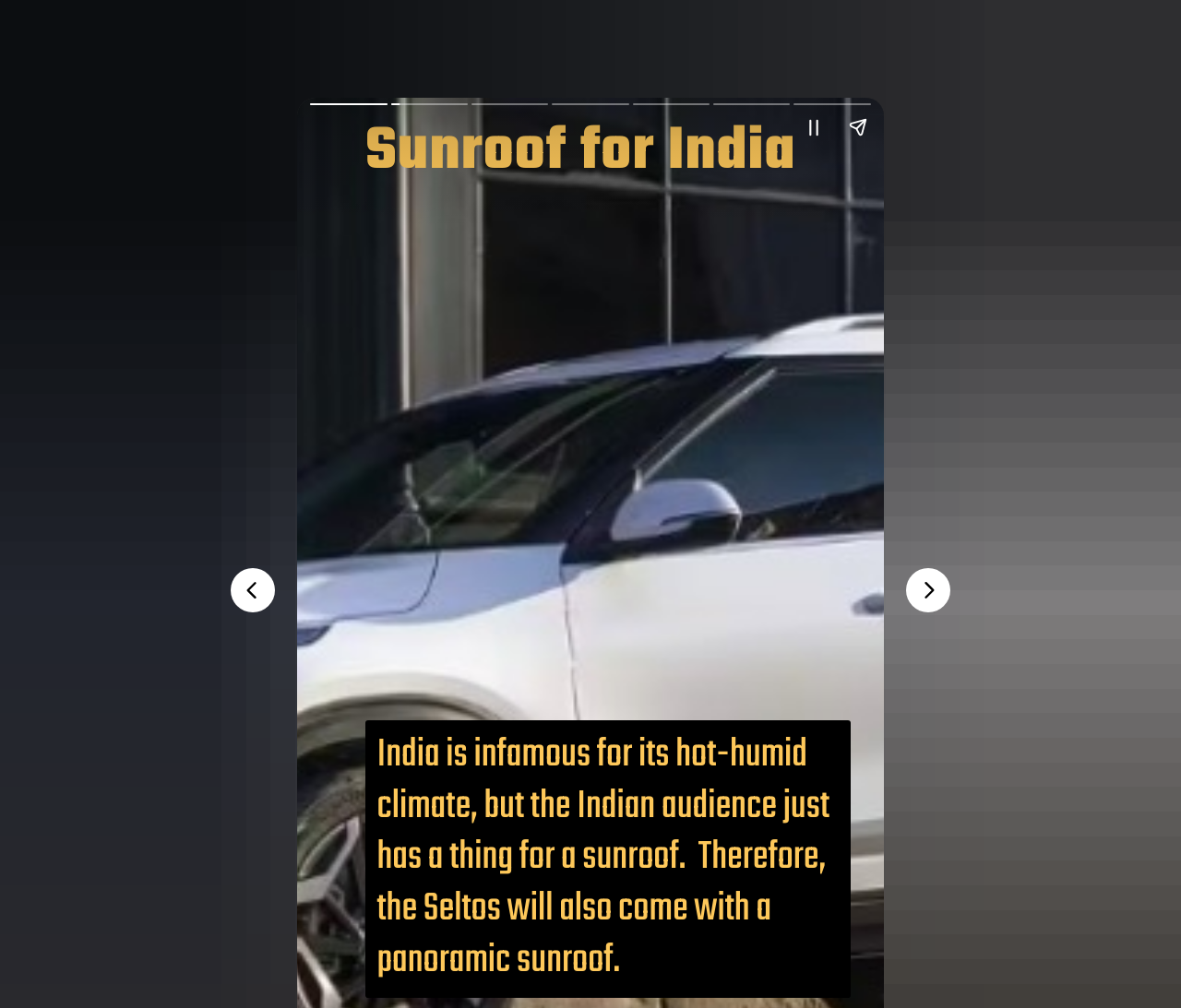What is the topic of discussion on the webpage?
Analyze the image and provide a thorough answer to the question.

The webpage is discussing the Kia Seltos, specifically its facelift and features, such as the sunroof.